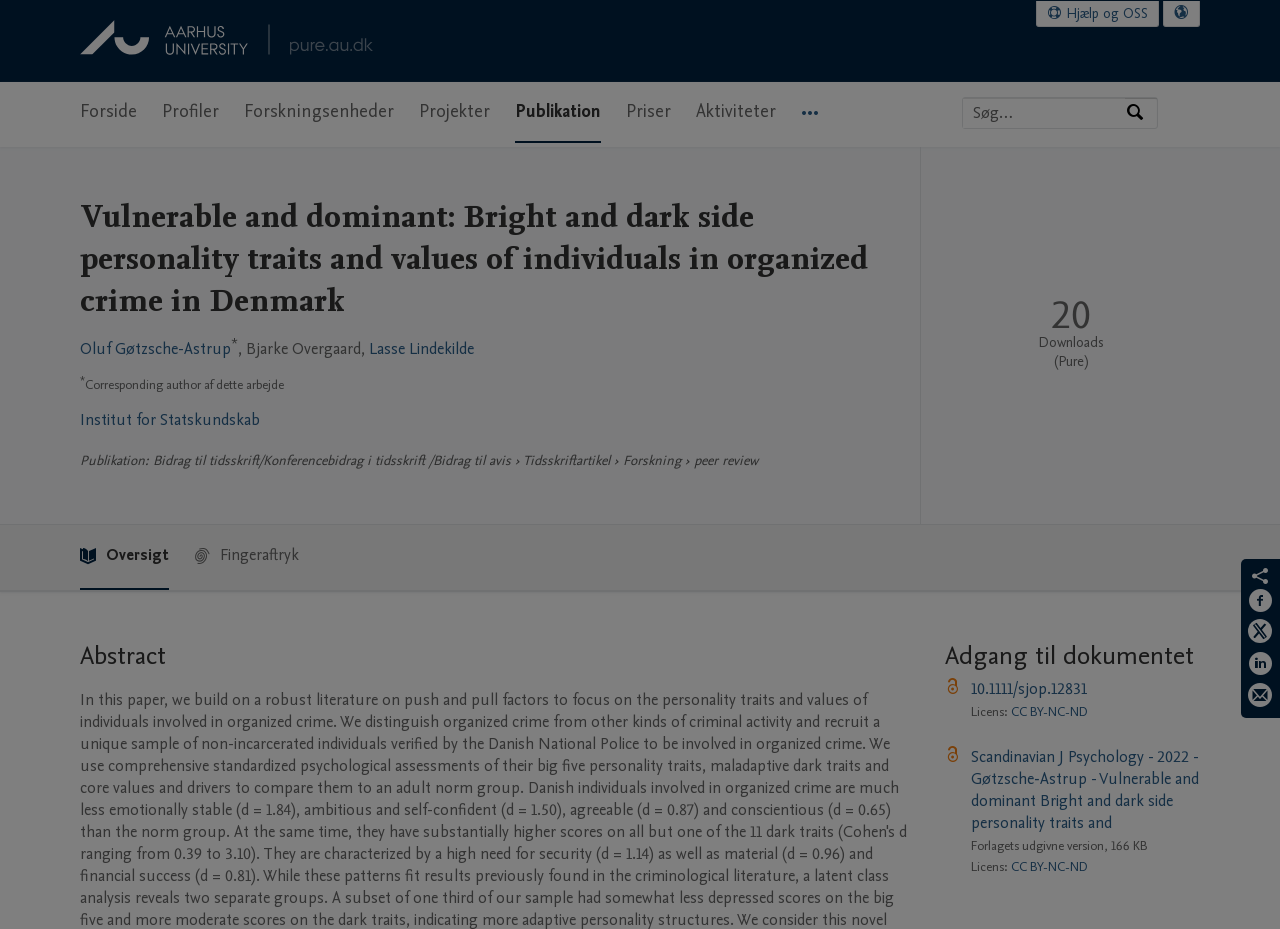Identify the bounding box coordinates necessary to click and complete the given instruction: "Search for something".

None